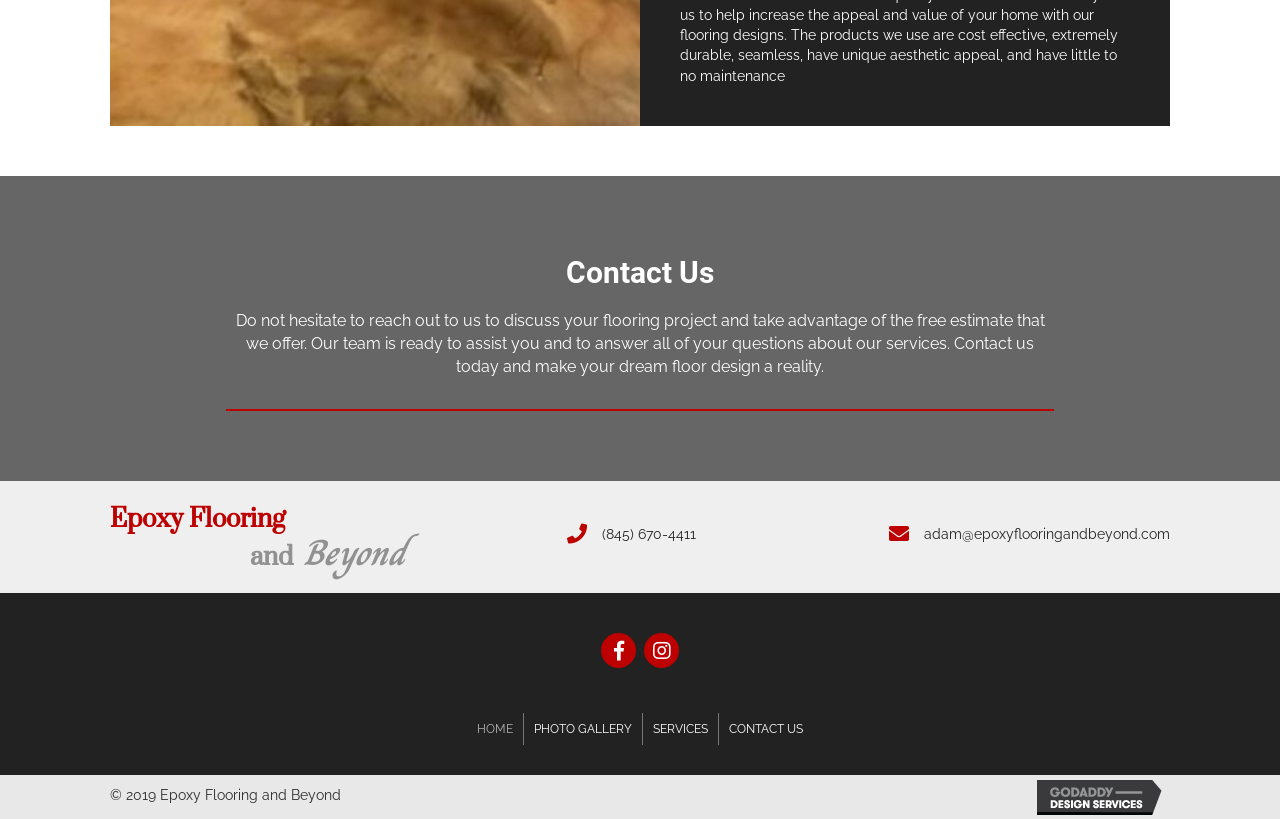What is the name of the company?
We need a detailed and exhaustive answer to the question. Please elaborate.

The company name can be found in the heading element at the top of the page, which reads 'Epoxy Flooring and Beyond'. It is also a link element that can be found below the heading, which suggests that it is the name of the company.